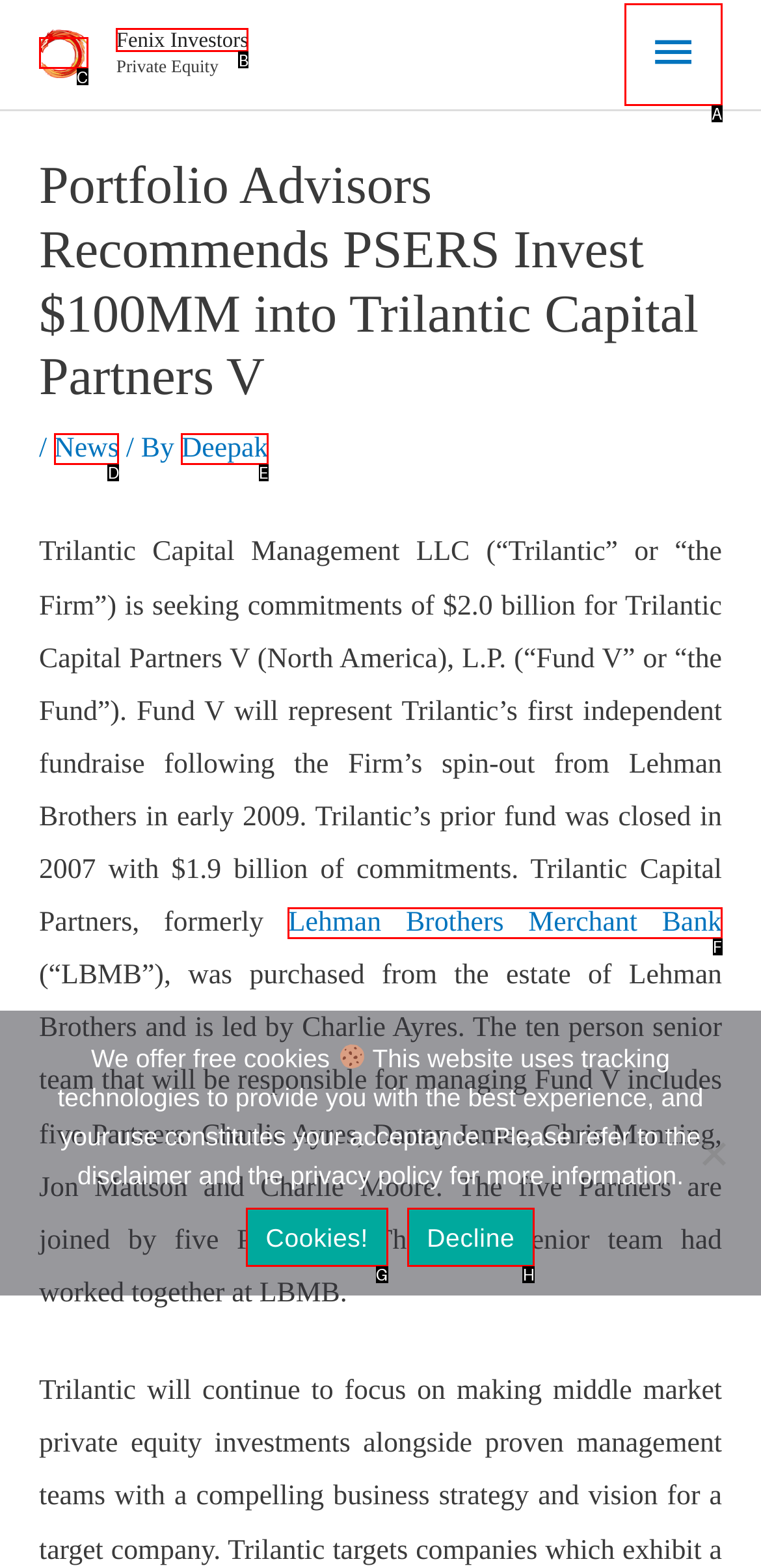Determine which option fits the element description: Cookies!
Answer with the option’s letter directly.

G